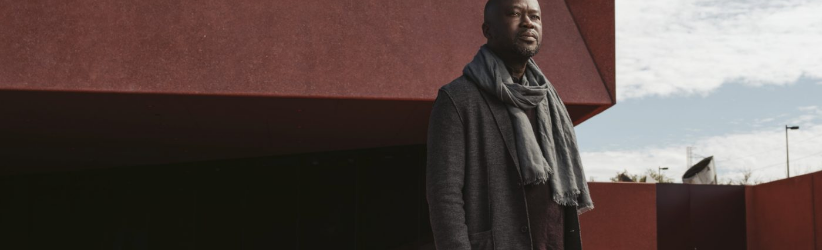Give a one-word or one-phrase response to the question: 
What award is Sir David Adjaye about to receive?

2021 Royal Gold Medal for Architecture